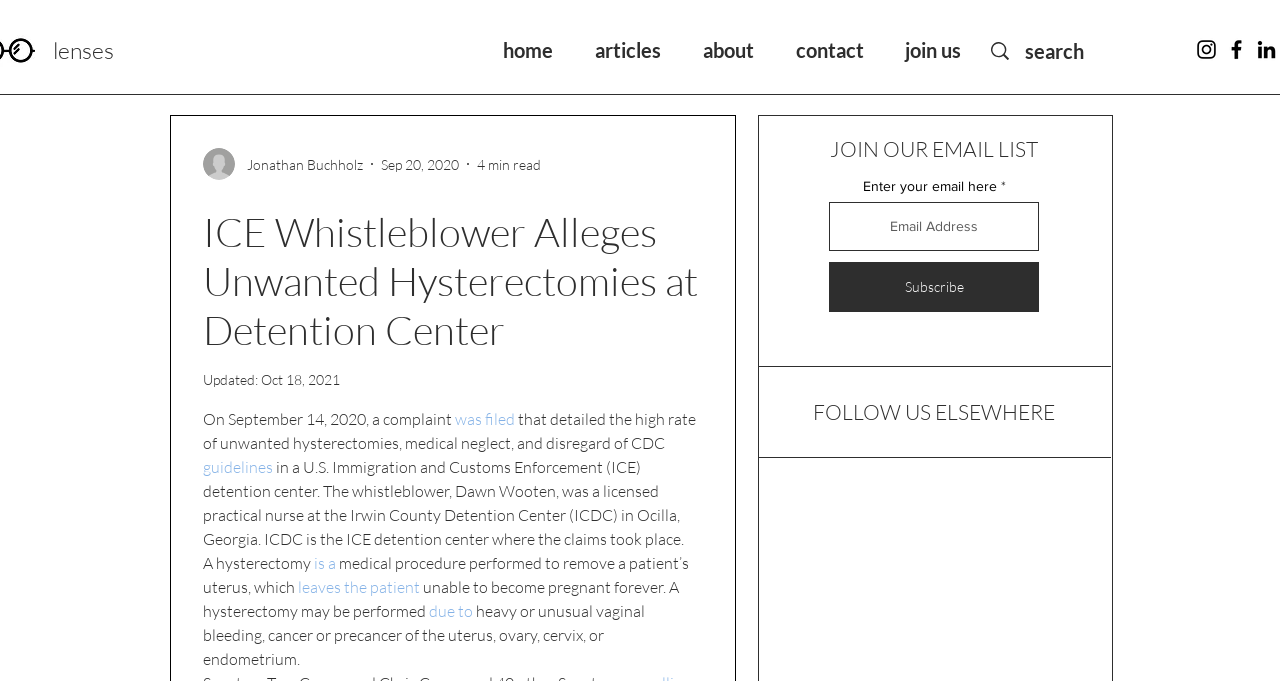Refer to the screenshot and answer the following question in detail:
What is the date of the article?

I found the date of the article by looking at the section that contains the article's metadata, which is located below the article's title. The text 'Sep 20, 2020' indicates the date the article was published.